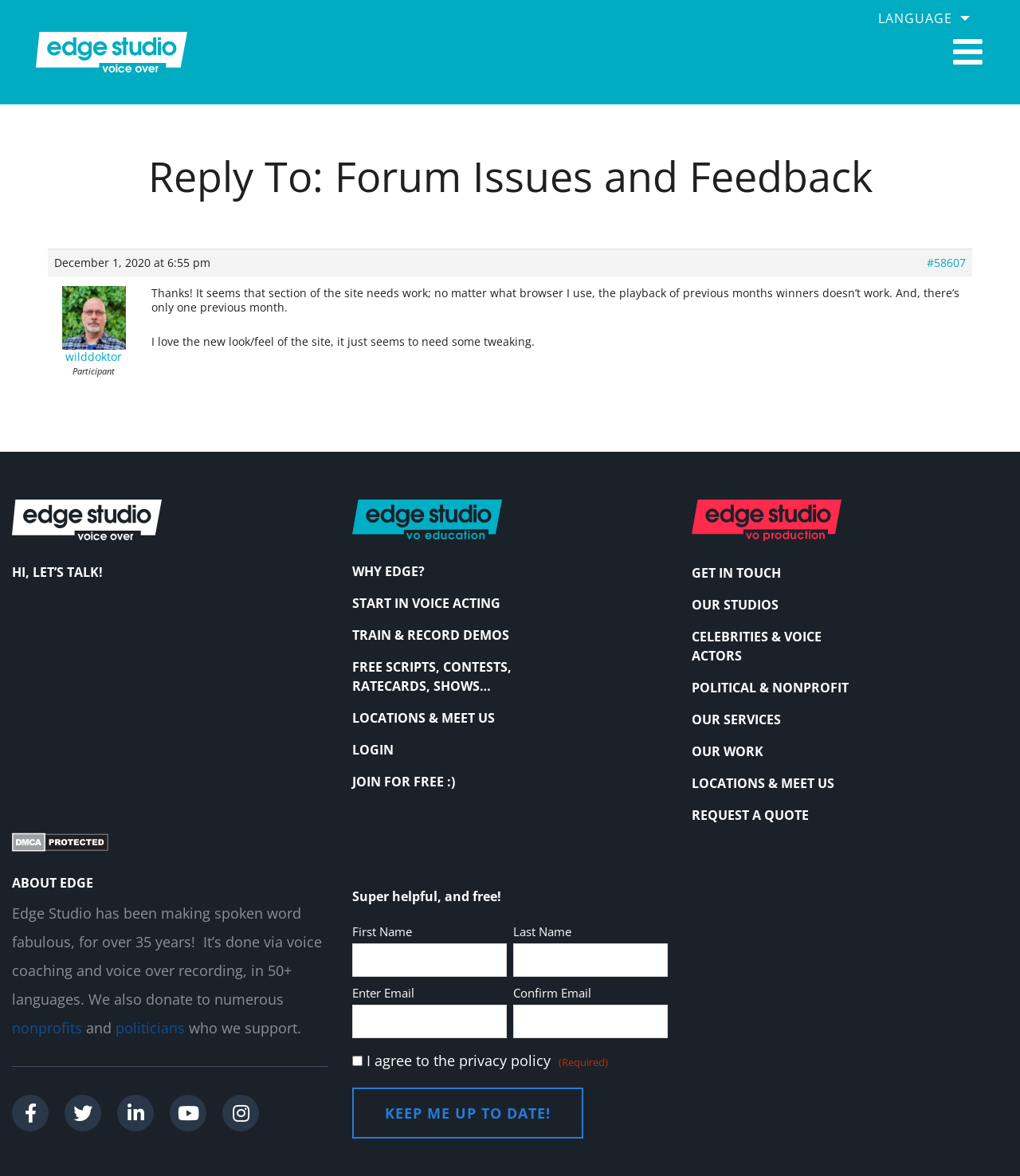Identify the bounding box coordinates of the area you need to click to perform the following instruction: "Click the 'LOGIN' link".

[0.345, 0.624, 0.525, 0.651]